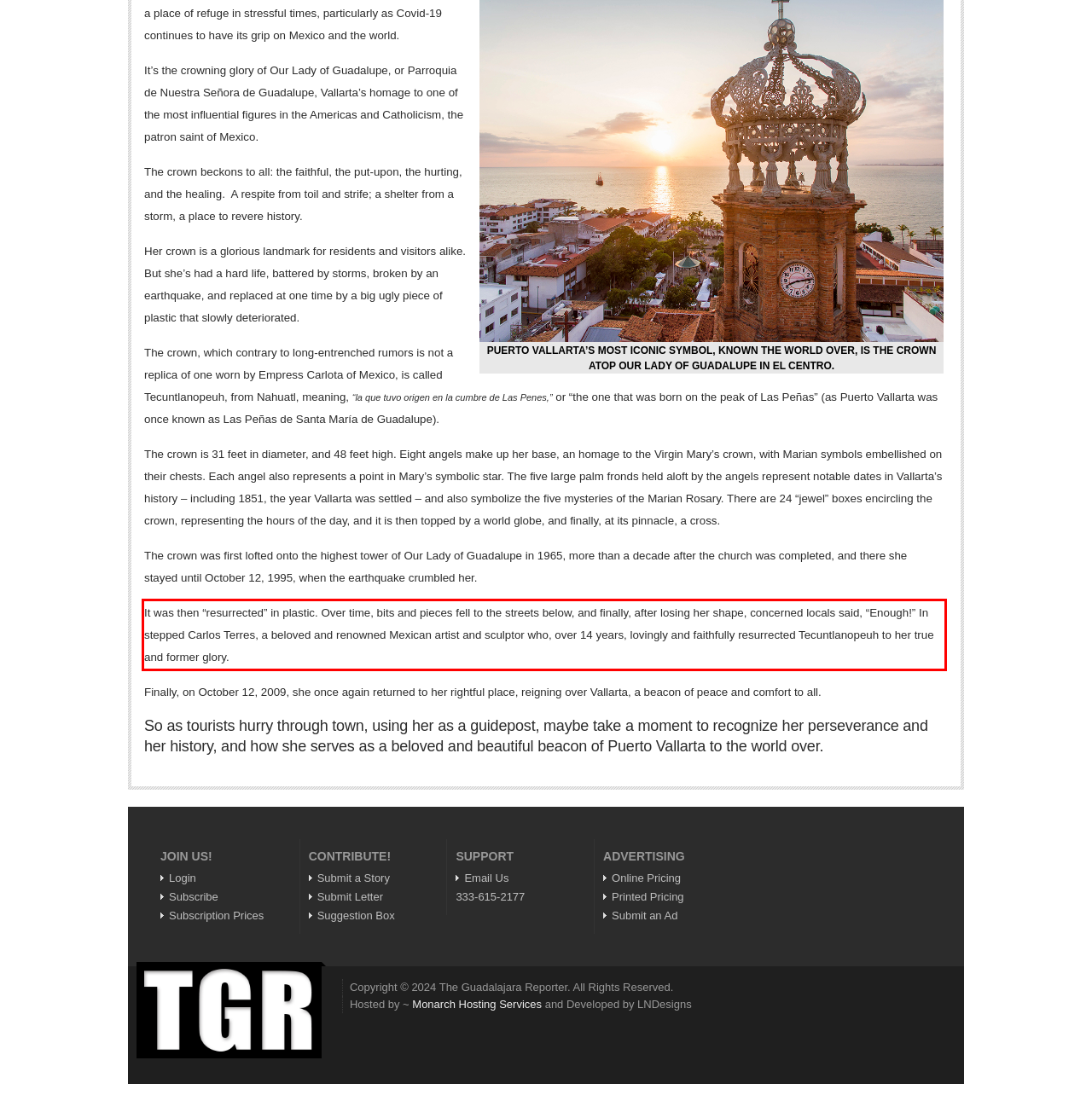Please analyze the provided webpage screenshot and perform OCR to extract the text content from the red rectangle bounding box.

It was then “resurrected” in plastic. Over time, bits and pieces fell to the streets below, and finally, after losing her shape, concerned locals said, “Enough!” In stepped Carlos Terres, a beloved and renowned Mexican artist and sculptor who, over 14 years, lovingly and faithfully resurrected Tecuntlanopeuh to her true and former glory.